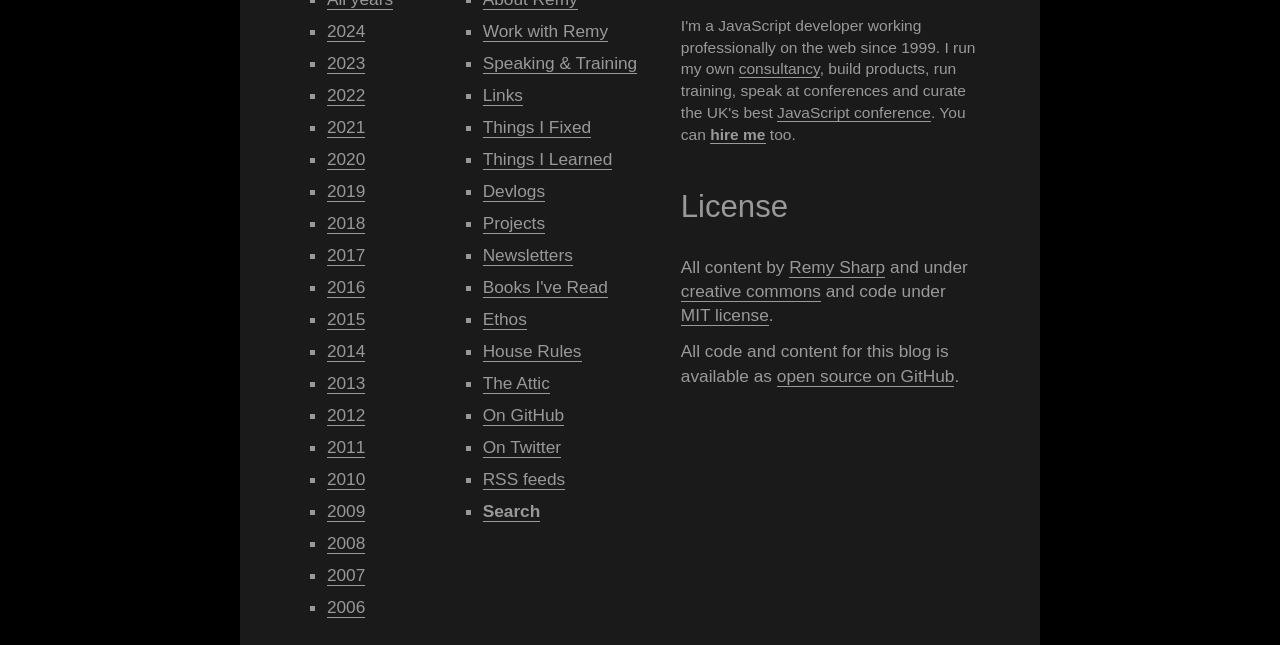Please reply with a single word or brief phrase to the question: 
What is the purpose of the links on the webpage?

To access archives